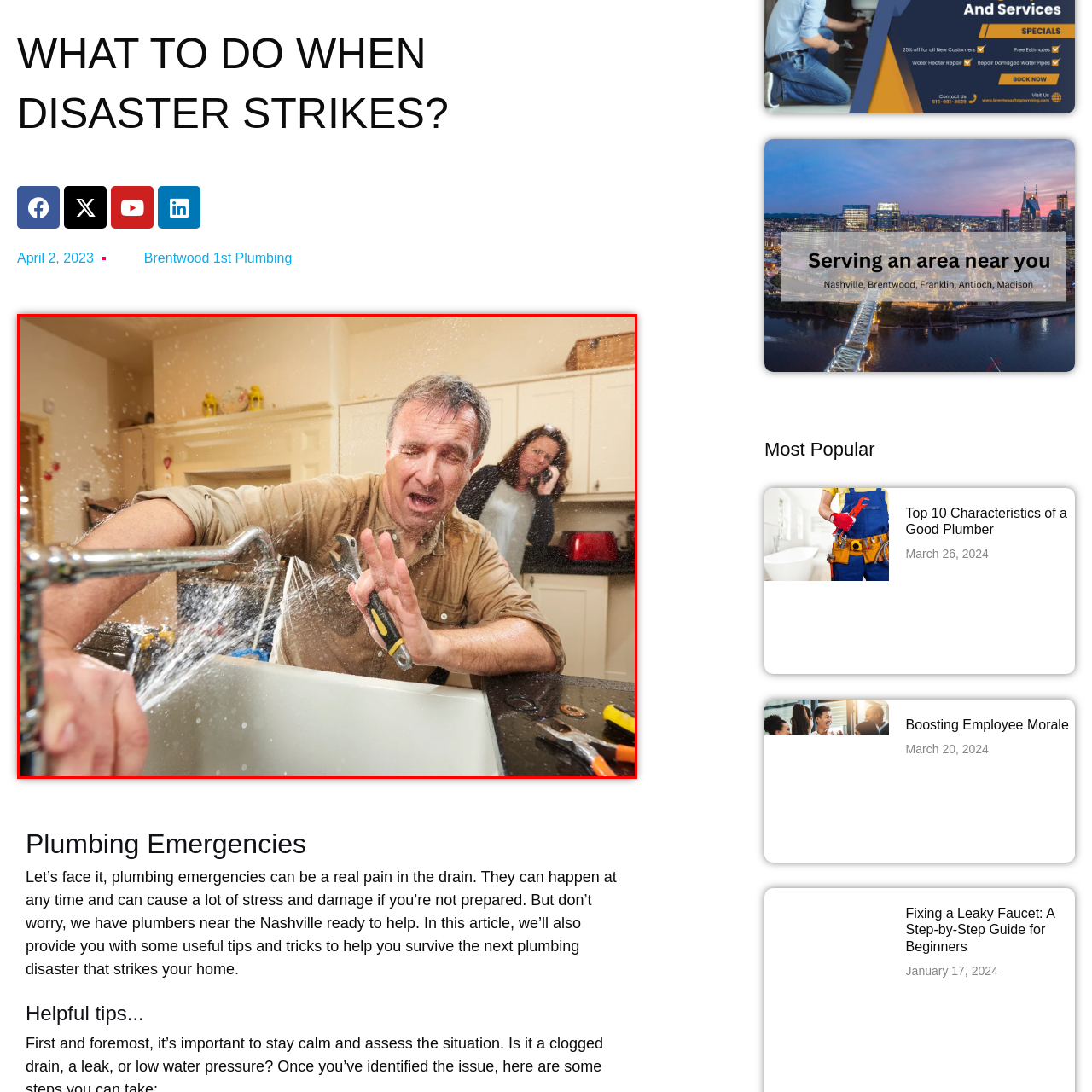What is the woman doing in the background?
Take a close look at the image highlighted by the red bounding box and answer the question thoroughly based on the details you see.

The woman is on the phone, seemingly discussing the crisis with someone, highlighting the stress of the moment as they both work to address the plumbing disaster in the kitchen.